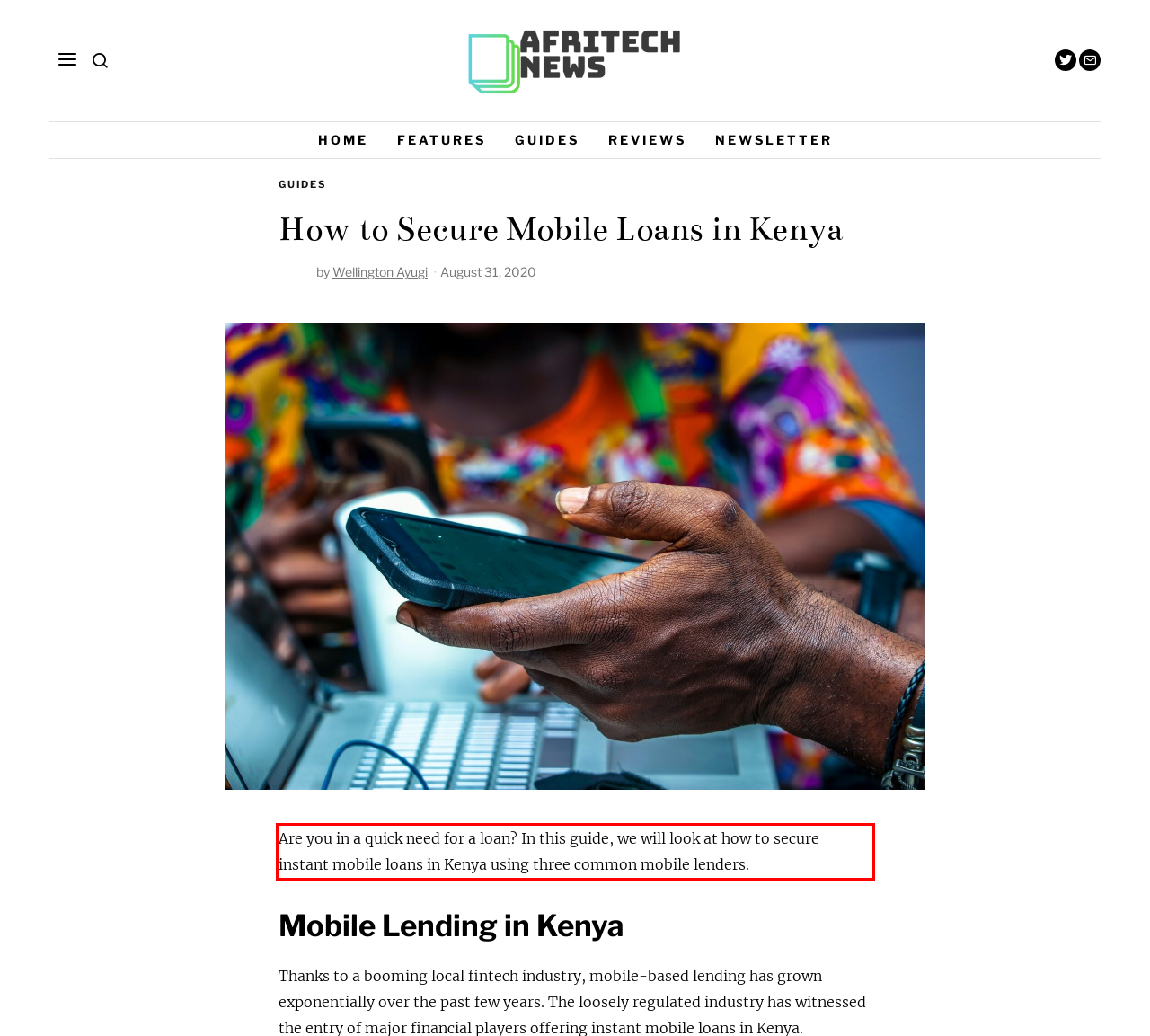Please analyze the provided webpage screenshot and perform OCR to extract the text content from the red rectangle bounding box.

Are you in a quick need for a loan? In this guide, we will look at how to secure instant mobile loans in Kenya using three common mobile lenders.